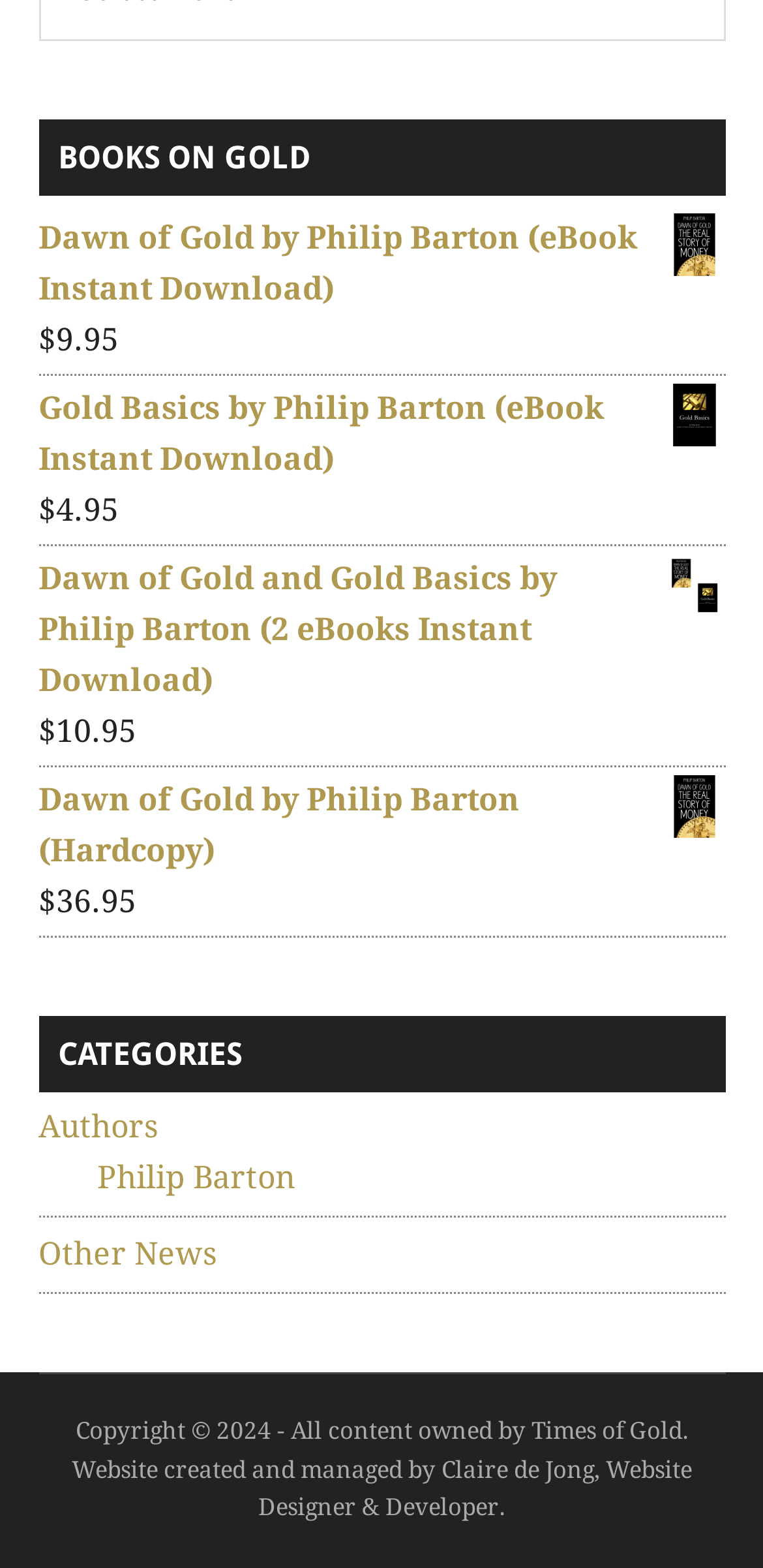Who is the author of the book 'Dawn of Gold'?
Please respond to the question with a detailed and thorough explanation.

The author of the book 'Dawn of Gold' is Philip Barton as indicated by the link 'Dawn of Gold by Philip Barton Dawn of Gold by Philip Barton (eBook Instant Download)'.